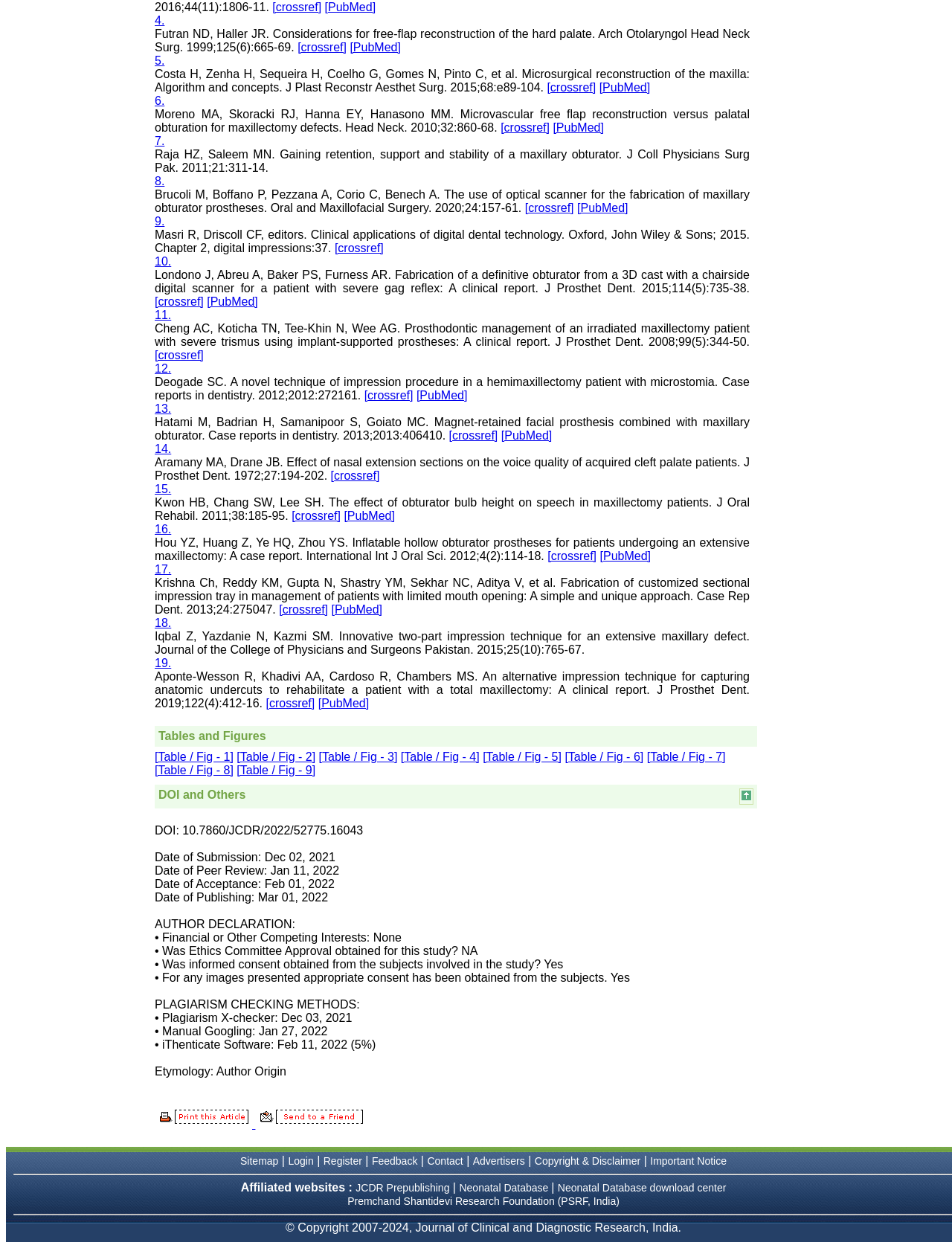Please predict the bounding box coordinates (top-left x, top-left y, bottom-right x, bottom-right y) for the UI element in the screenshot that fits the description: Important Notice

[0.683, 0.926, 0.763, 0.935]